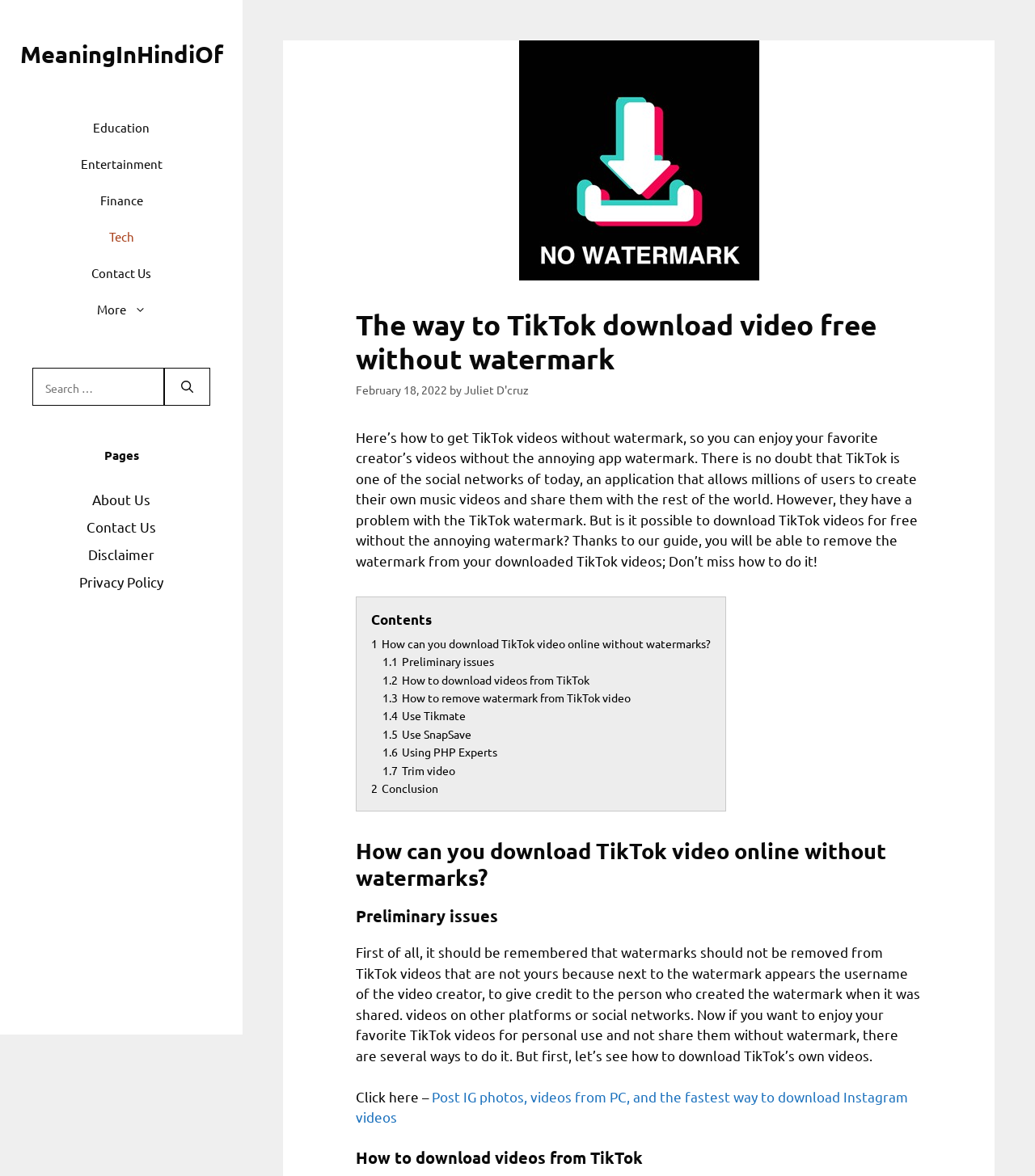Please find the bounding box for the UI element described by: "1.6 Using PHP Experts".

[0.37, 0.633, 0.48, 0.646]